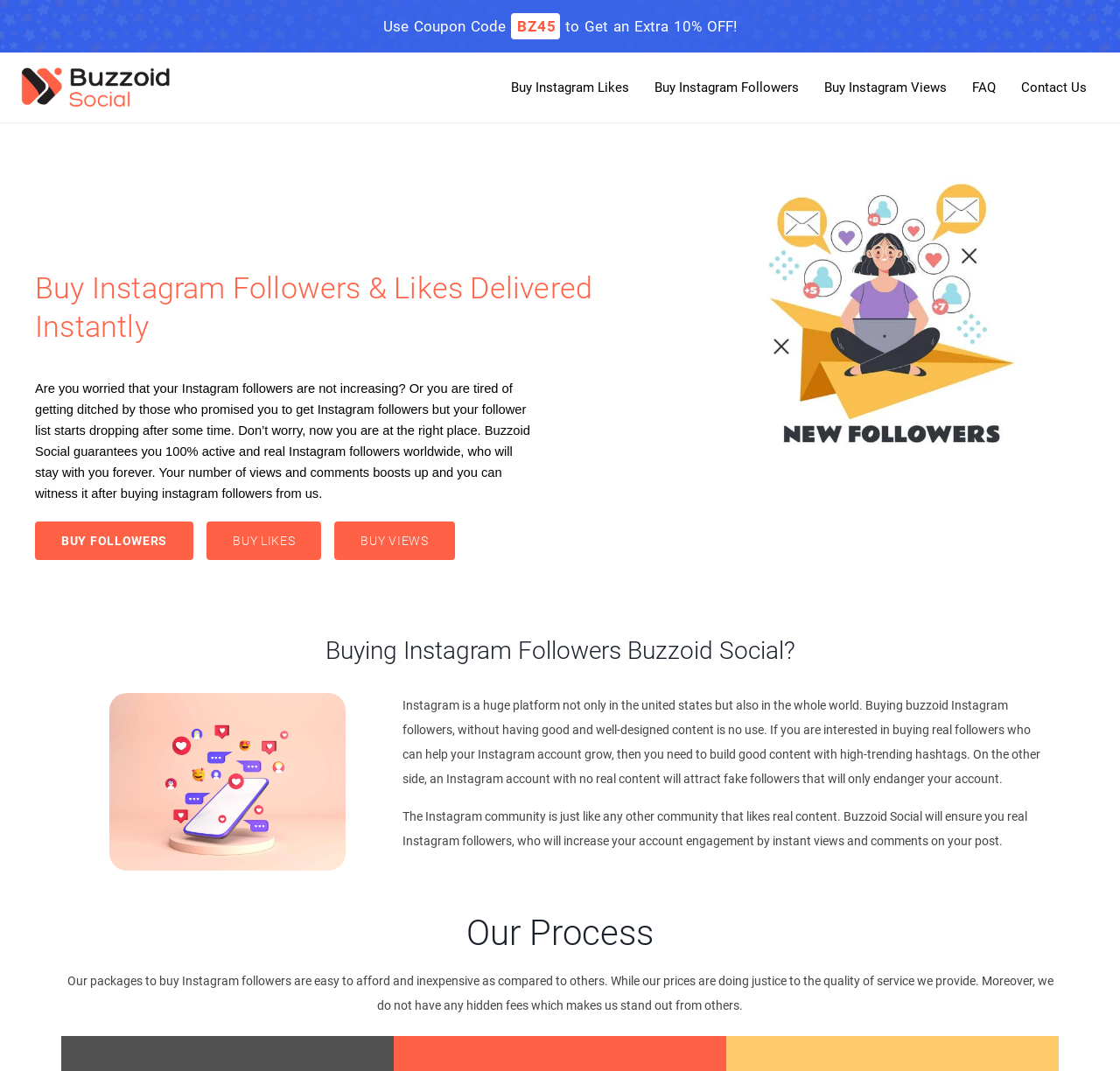Please find the bounding box for the UI component described as follows: "BUY FOLLOWERS".

[0.031, 0.487, 0.173, 0.523]